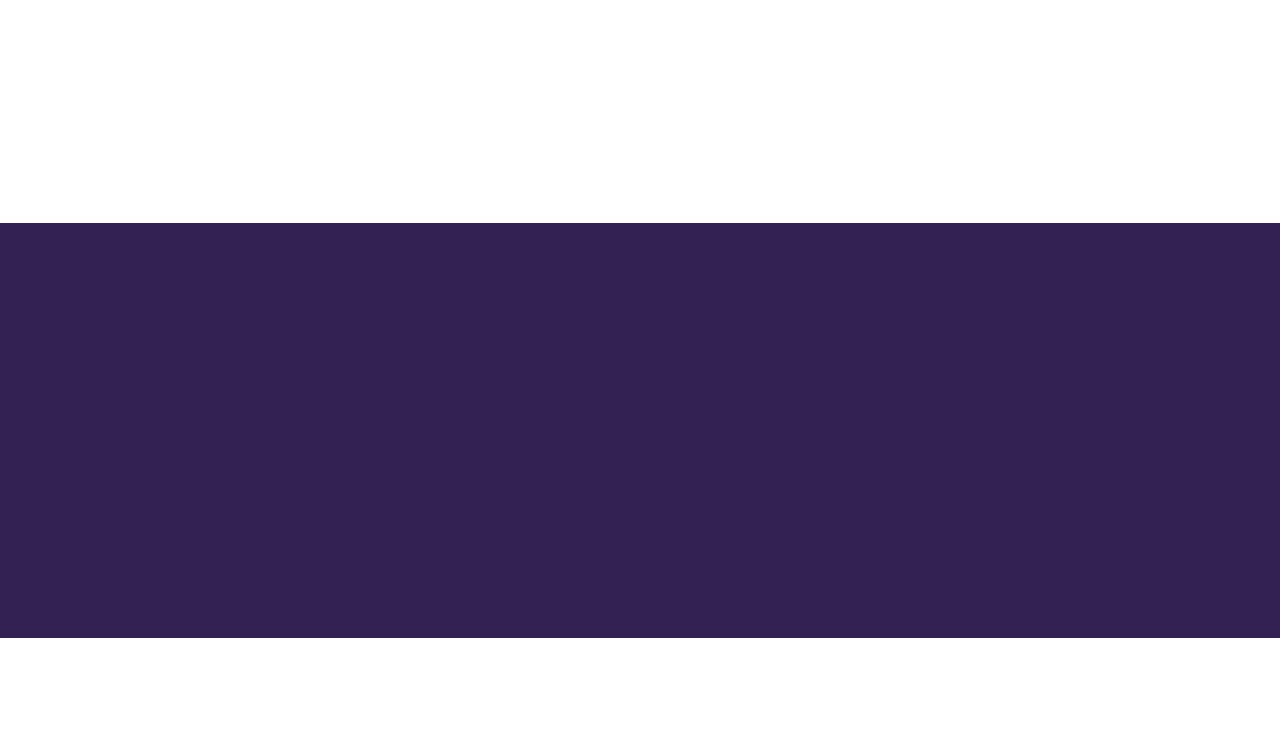What is the main topic of the webpage?
Please provide a single word or phrase as your answer based on the screenshot.

Health Justice